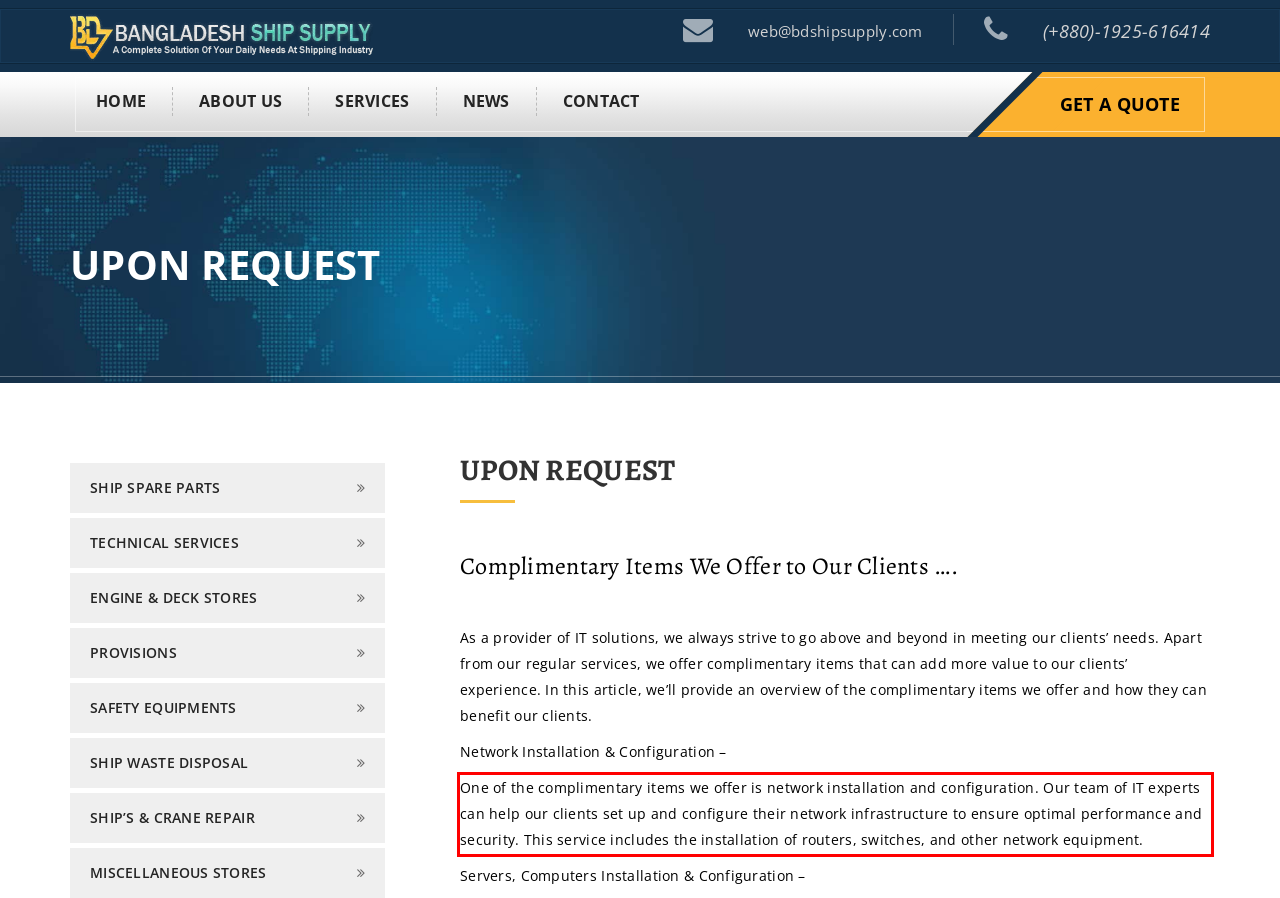Your task is to recognize and extract the text content from the UI element enclosed in the red bounding box on the webpage screenshot.

One of the complimentary items we offer is network installation and configuration. Our team of IT experts can help our clients set up and configure their network infrastructure to ensure optimal performance and security. This service includes the installation of routers, switches, and other network equipment.